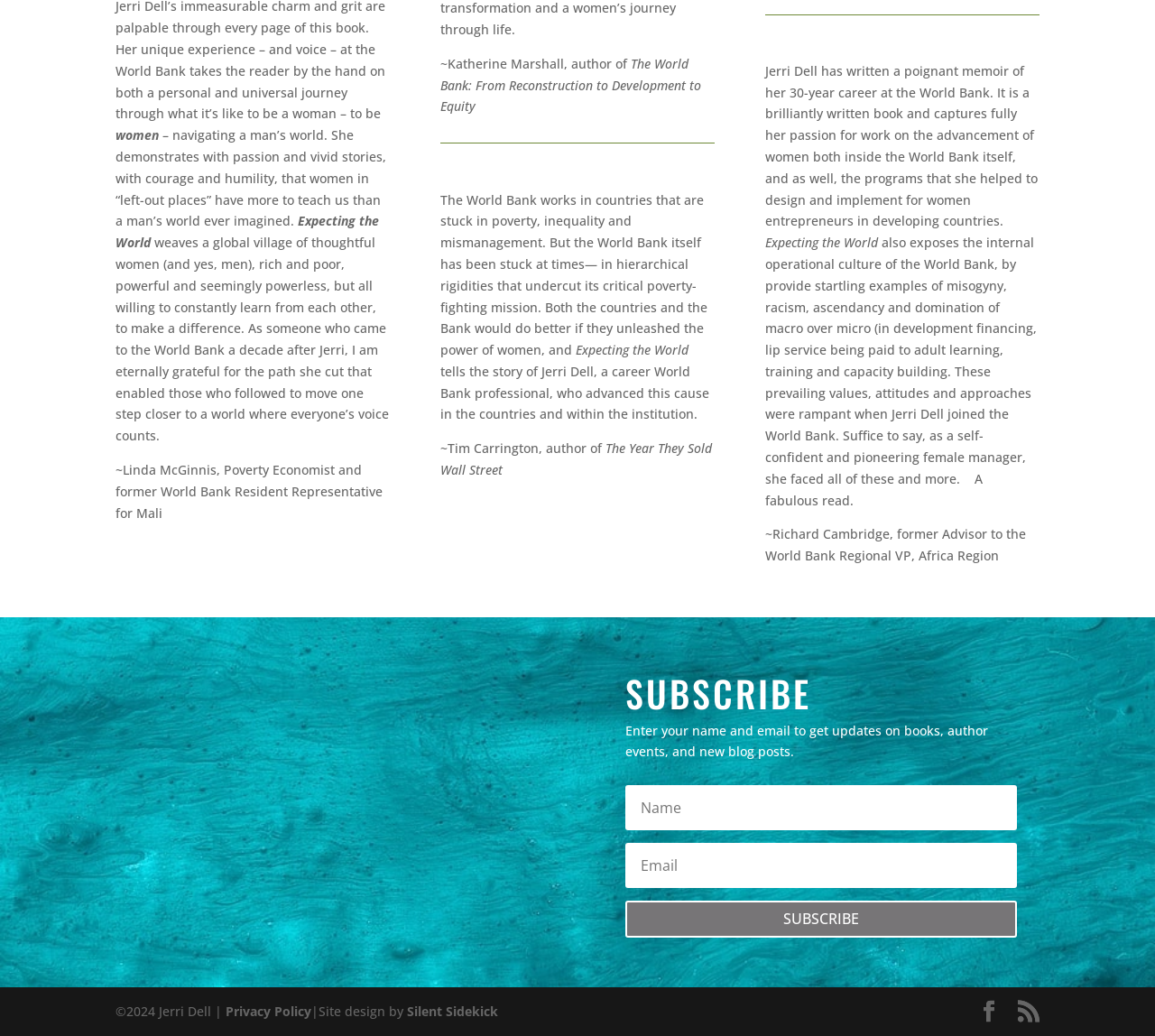Find the bounding box coordinates of the area to click in order to follow the instruction: "Visit Animals and Pets".

None